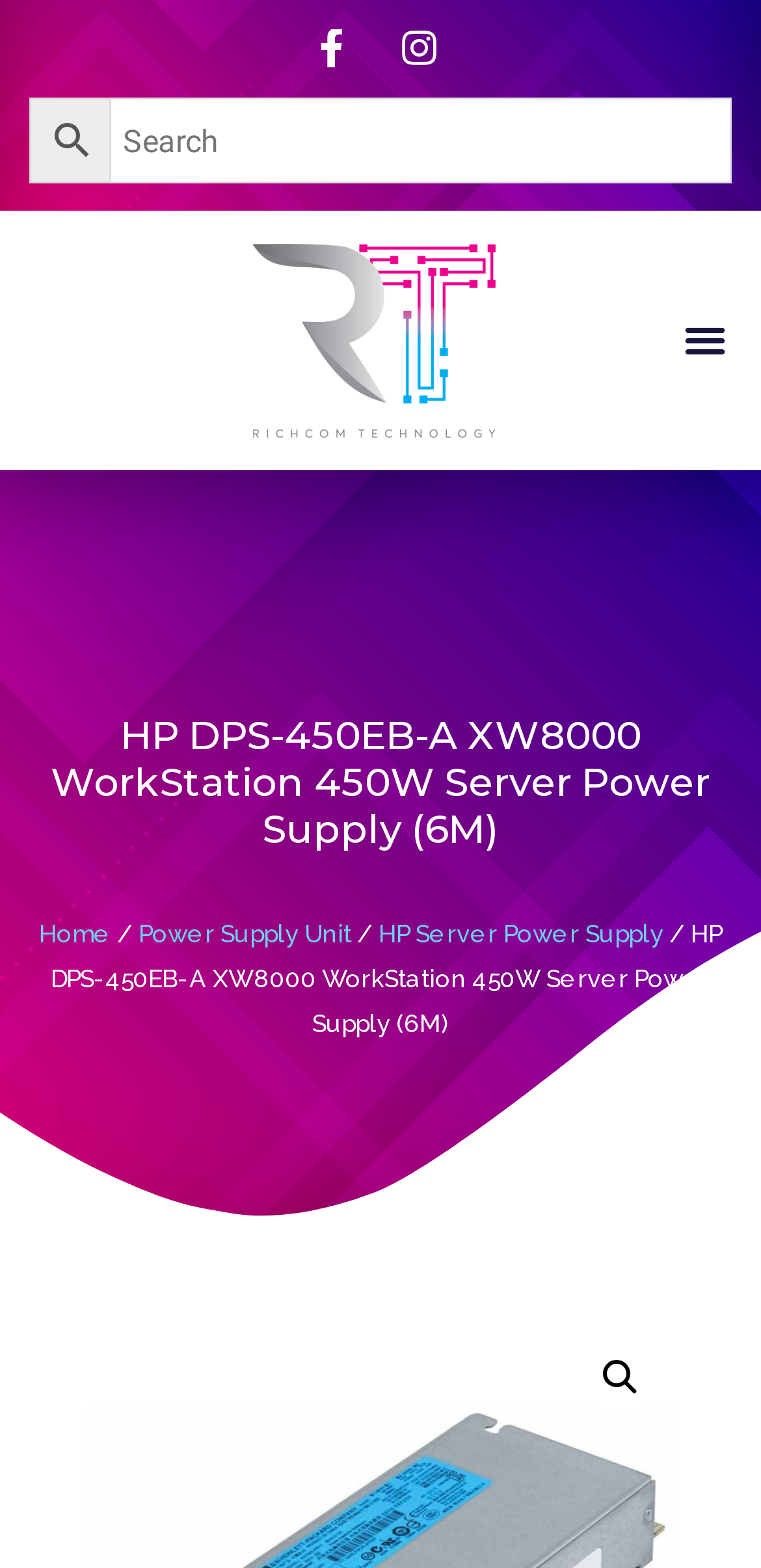Please identify and generate the text content of the webpage's main heading.

HP DPS-450EB-A XW8000 WorkStation 450W Server Power Supply (6M)